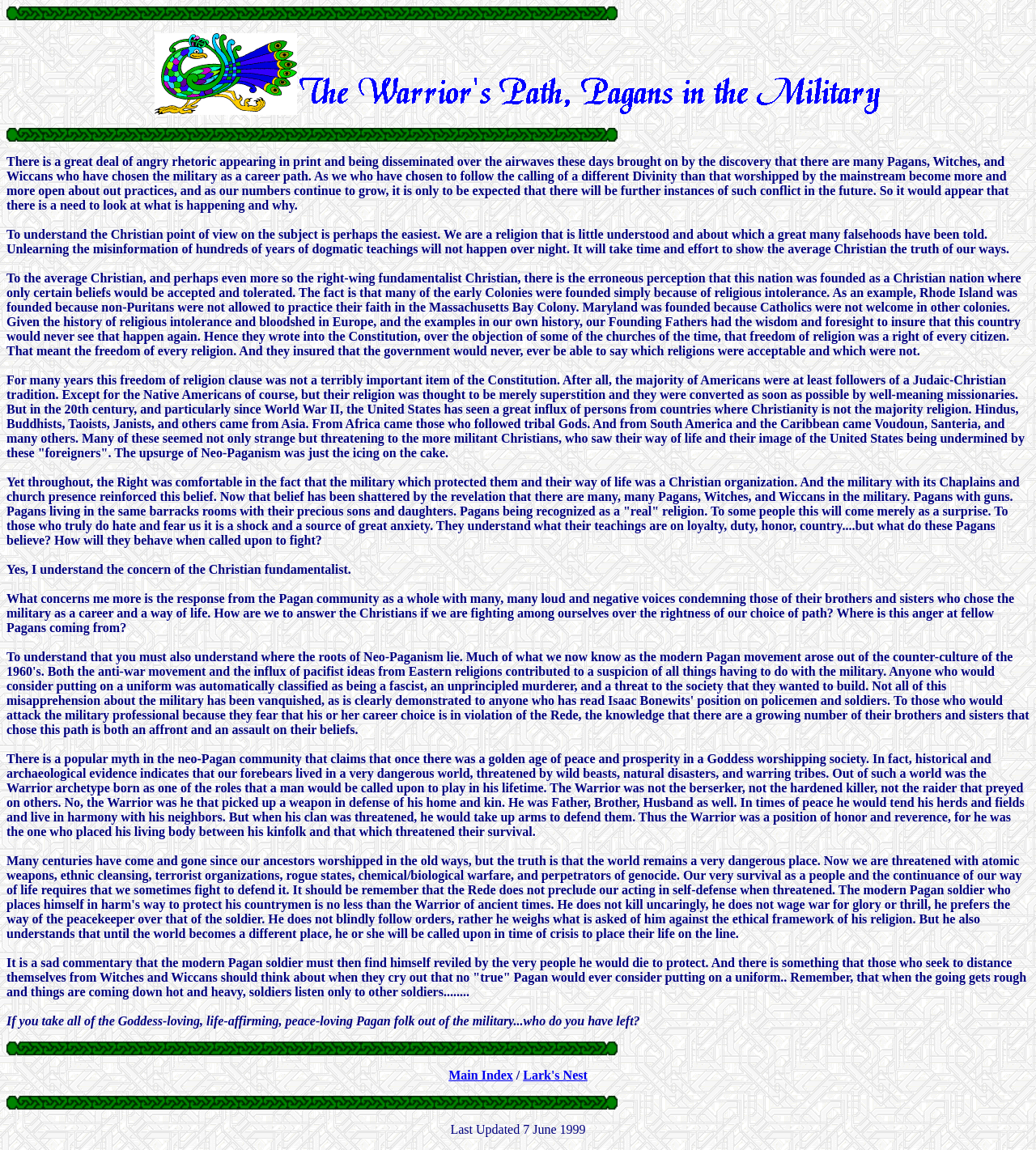Provide a brief response to the question below using one word or phrase:
What is the author's concern about the Pagan community?

Infighting